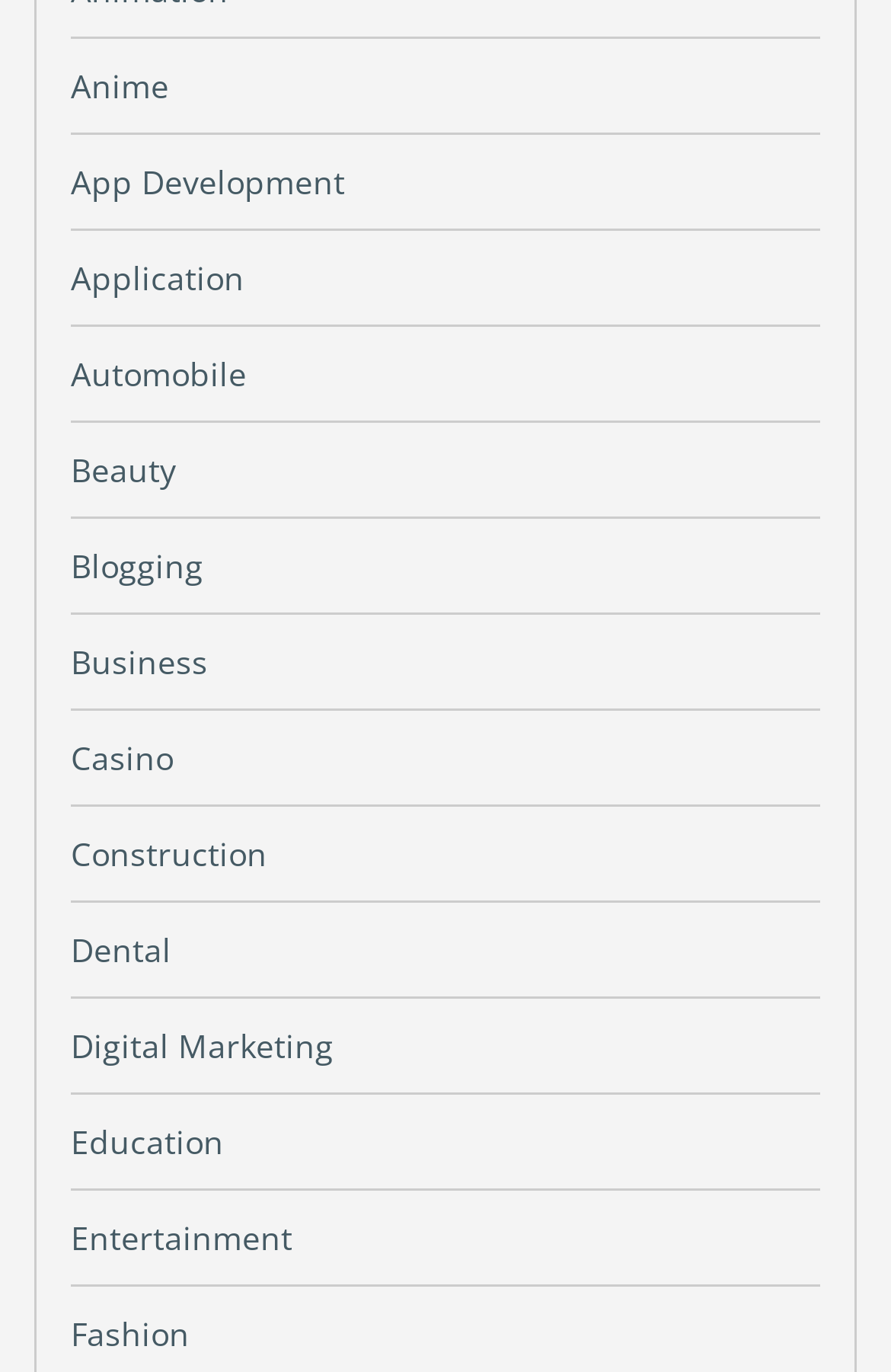Identify the bounding box coordinates of the part that should be clicked to carry out this instruction: "explore Beauty".

[0.079, 0.327, 0.197, 0.359]